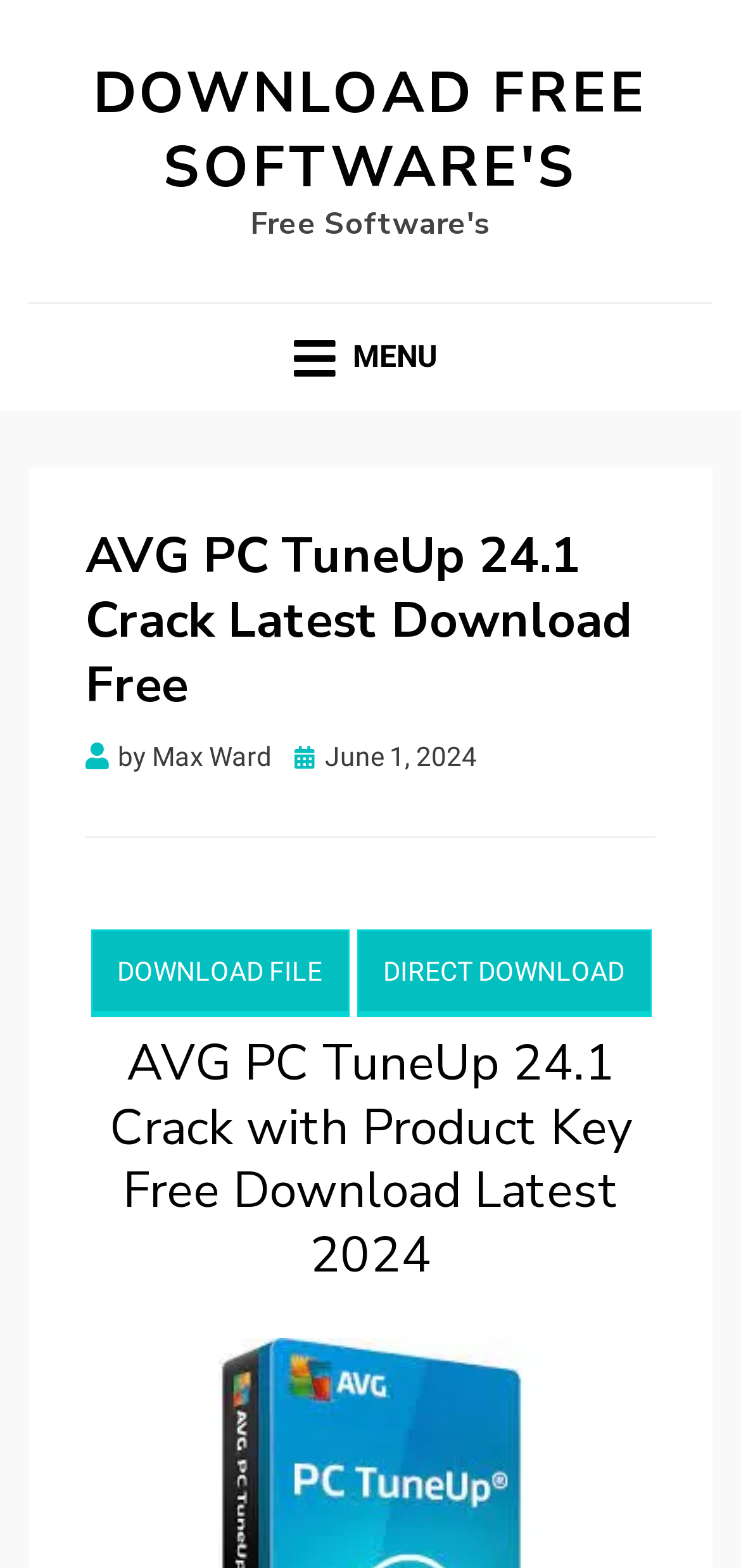Give a detailed explanation of the elements present on the webpage.

The webpage appears to be a software download page, specifically for AVG PC TuneUp 24.1 Crack with Product Key. At the top, there is a prominent link to "DOWNLOAD FREE SOFTWARE'S" on the left side, and a menu icon on the right side. 

Below the menu icon, there is a header section that contains the title "AVG PC TuneUp 24.1 Crack Latest Download Free" in a large font. Next to the title, there is a byline that reads "by Max Ward" and a posting date of "June 1, 2024". 

Further down, there is a call-to-action section with two buttons, "DOWNLOAD FILE" and "DIRECT DOWNLOAD", which are placed side by side. The buttons are surrounded by a link with the text "DOWNLOAD FILE DIRECT DOWNLOAD". 

At the bottom of the page, there is another heading that repeats the title "AVG PC TuneUp 24.1 Crack with Product Key Free Download Latest 2024".